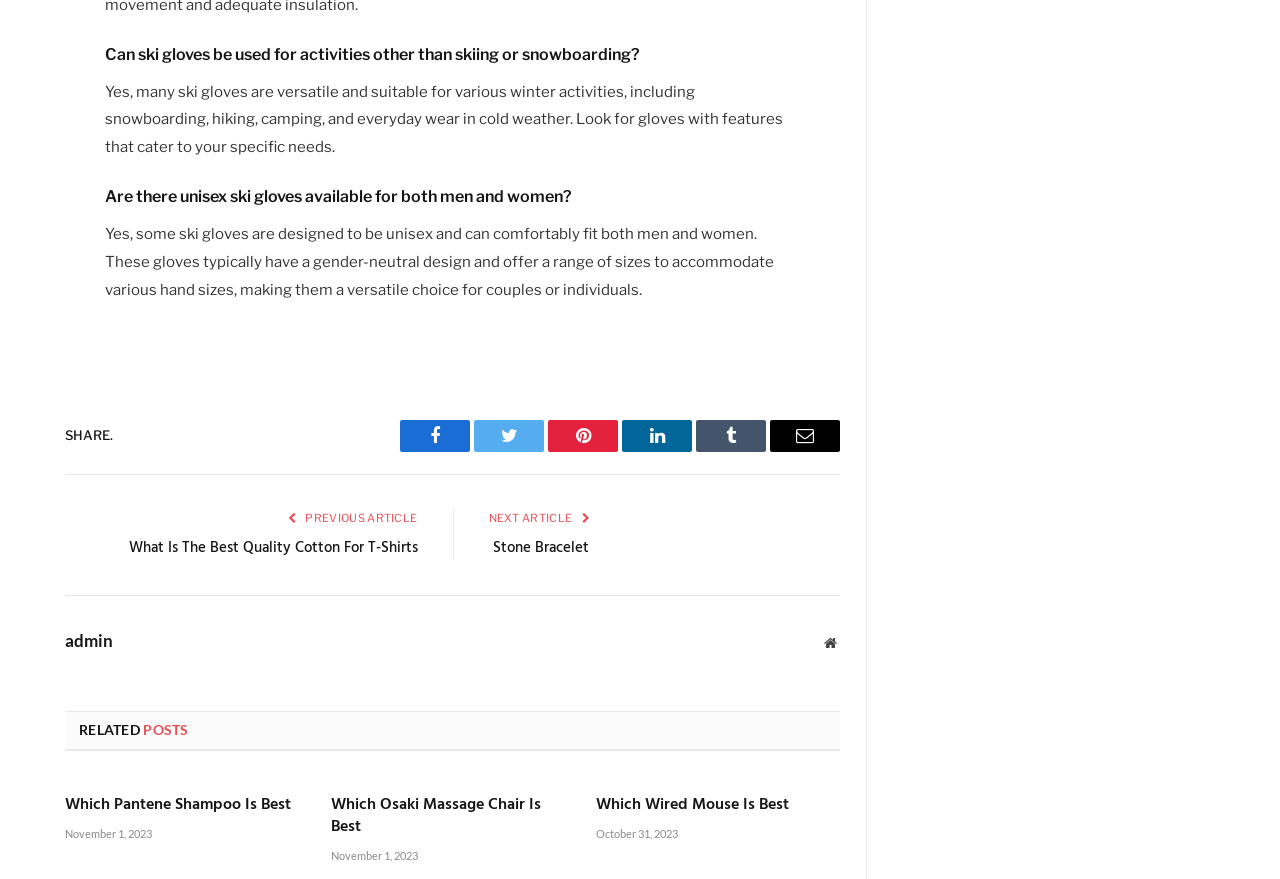Use the information in the screenshot to answer the question comprehensively: What is the topic of the first heading?

The first heading on the webpage is 'Can ski gloves be used for activities other than skiing or snowboarding?' which indicates that the topic is related to ski gloves.